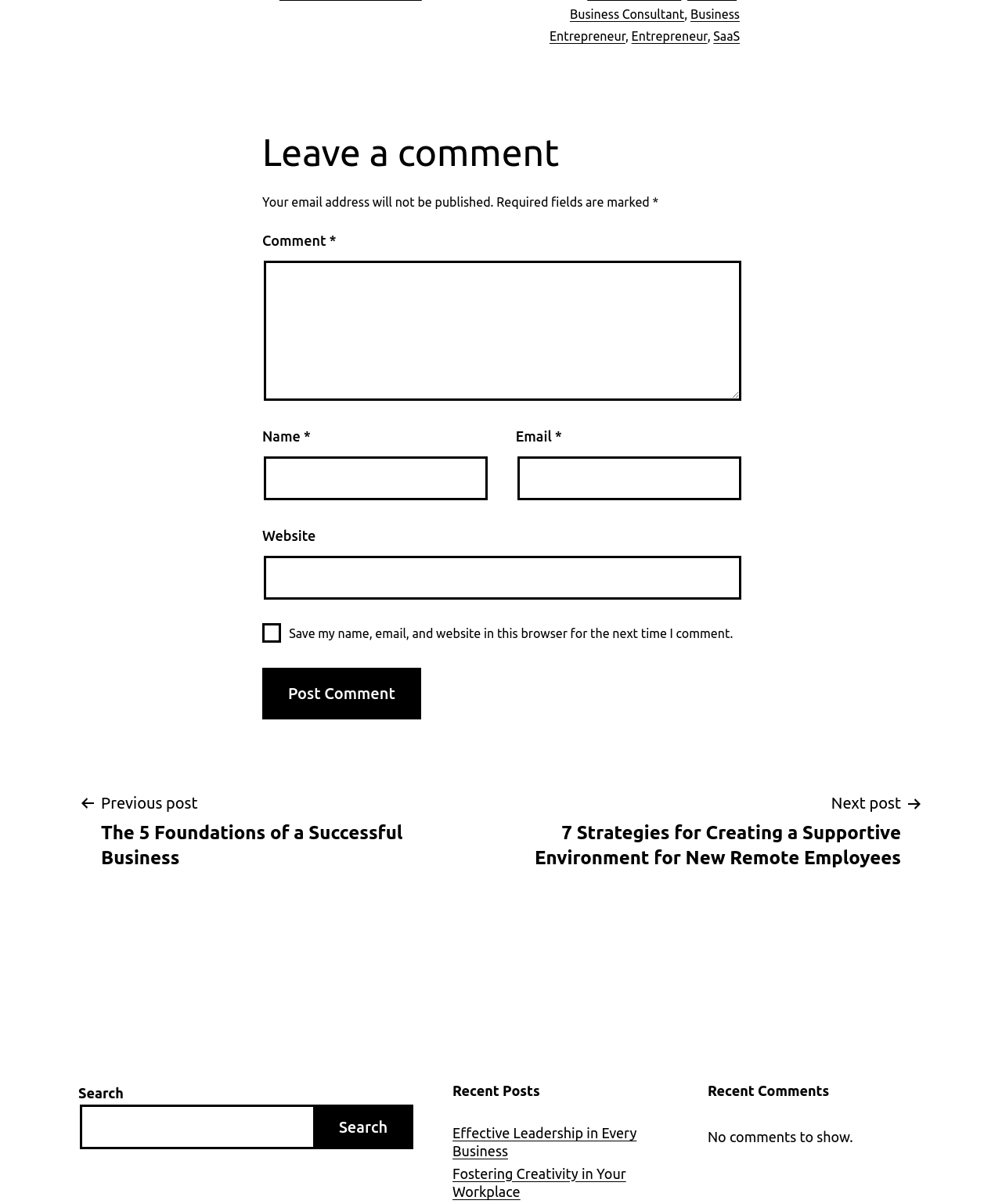Give a one-word or phrase response to the following question: What is the category of the post?

Uncategorized